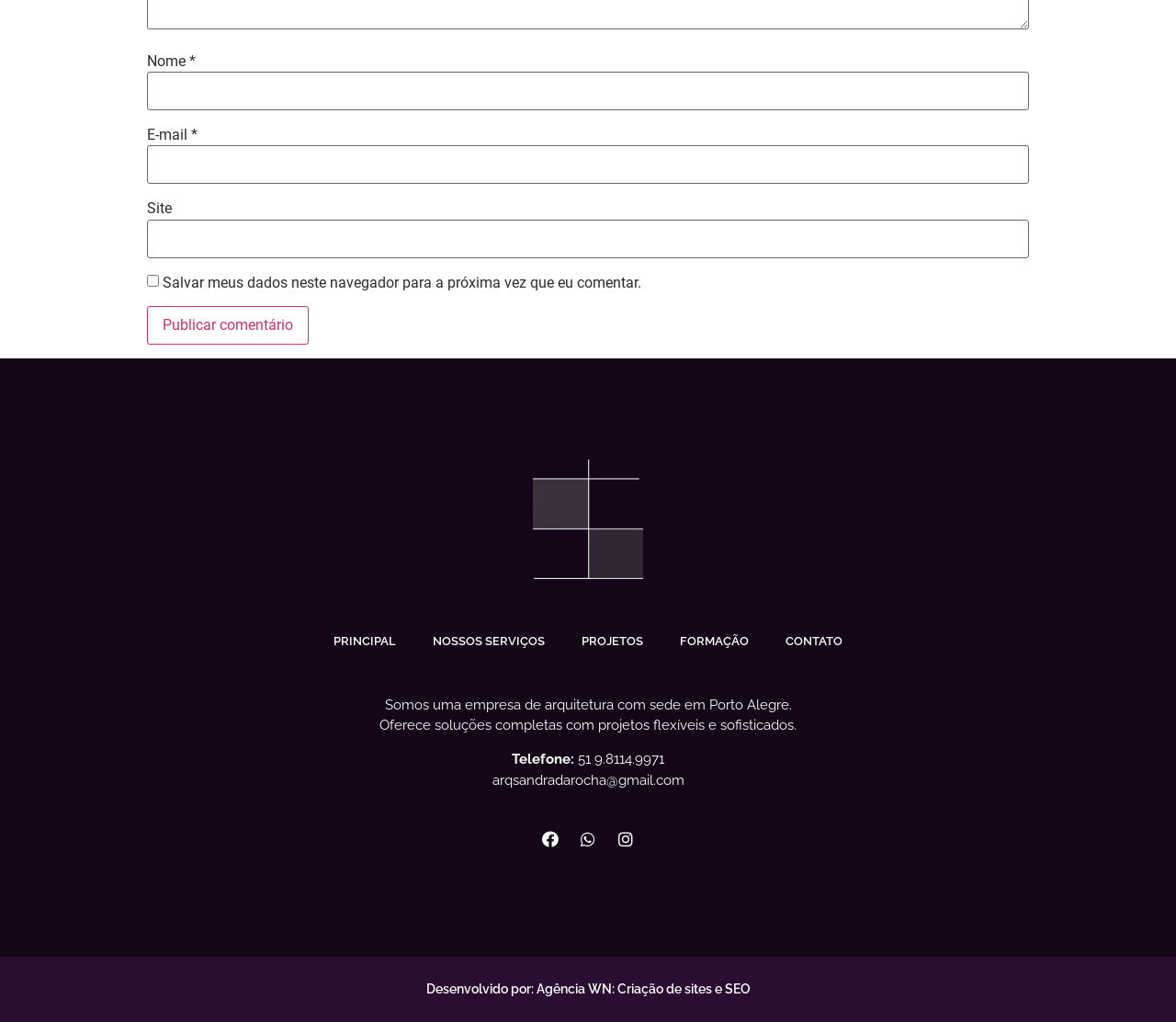Identify the bounding box coordinates of the area you need to click to perform the following instruction: "Send an email to 'arqsandradarocha@gmail.com'".

[0.418, 0.755, 0.582, 0.771]